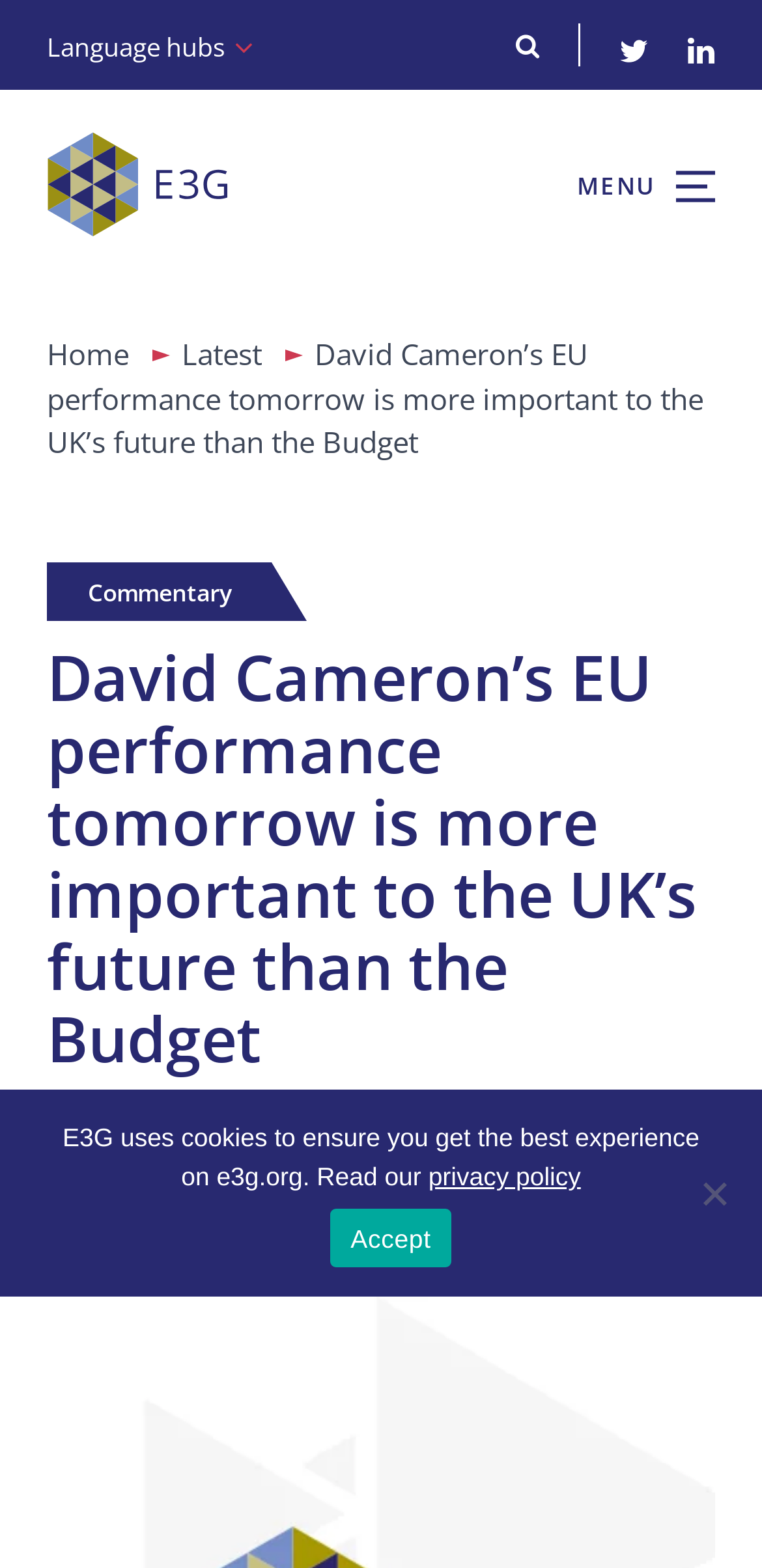Point out the bounding box coordinates of the section to click in order to follow this instruction: "Go to the home page".

[0.062, 0.213, 0.169, 0.238]